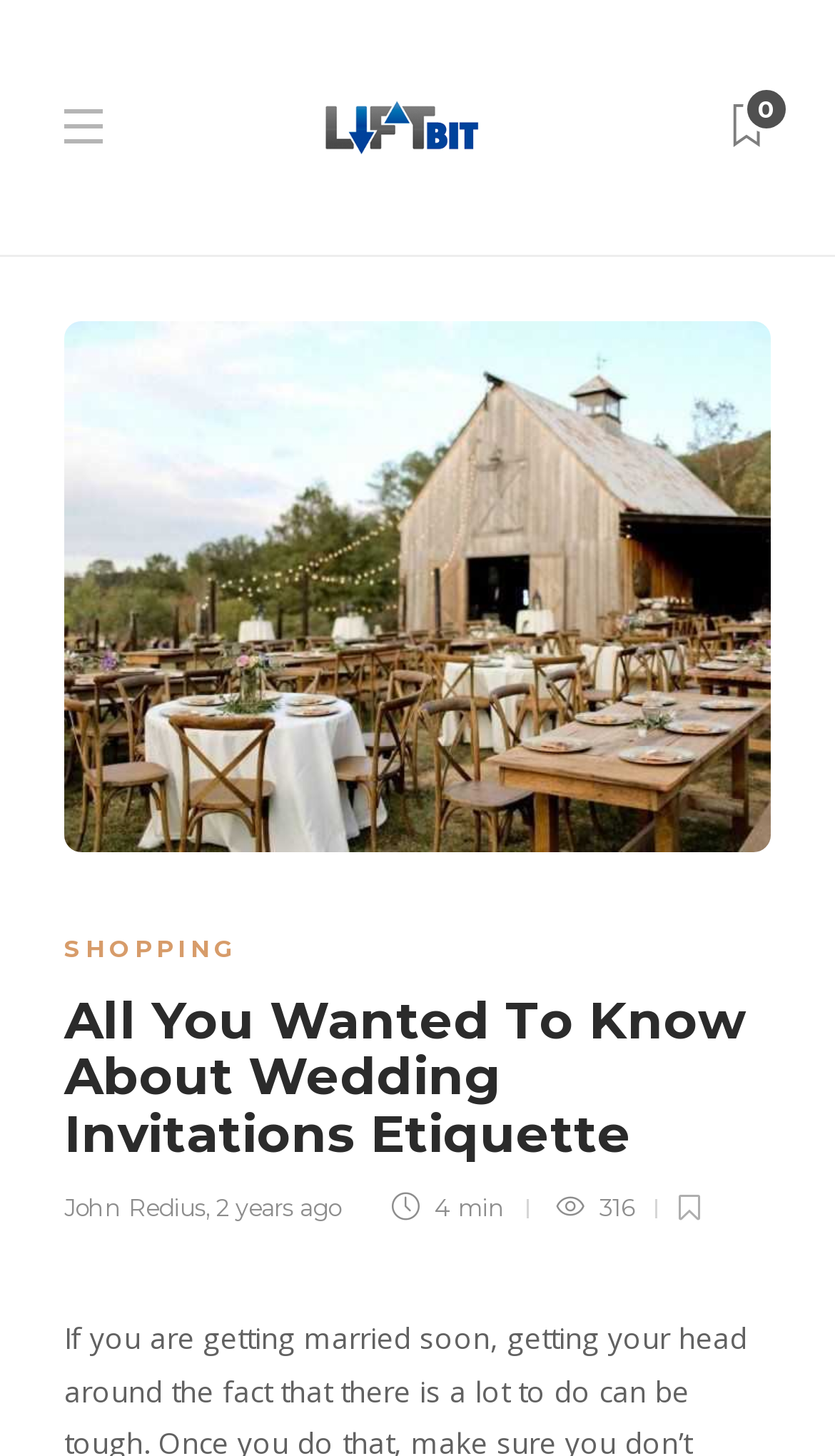Detail the various sections and features present on the webpage.

This webpage is about wedding invitations etiquette, specifically titled "All You Wanted To Know About Wedding Invitations Etiquette". At the top left, there is a logo of "Lift Bit" with a link to the website. To the right of the logo, there is a small icon with a link. Below the logo, there is a large image related to wedding invitations etiquette, which also serves as a link. 

On the top section, there are several links, including "SHOPPING" on the left and "All You Wanted To Know About Wedding Invitations Etiquette" on the right, which is also the title of the webpage. 

The main content of the webpage starts below the image, with a heading that repeats the title of the webpage. The article is written by "John Redius" and was published "2 years ago", as indicated by the text at the bottom of the page. The article takes approximately "4 min" to read and has been viewed "316" times.